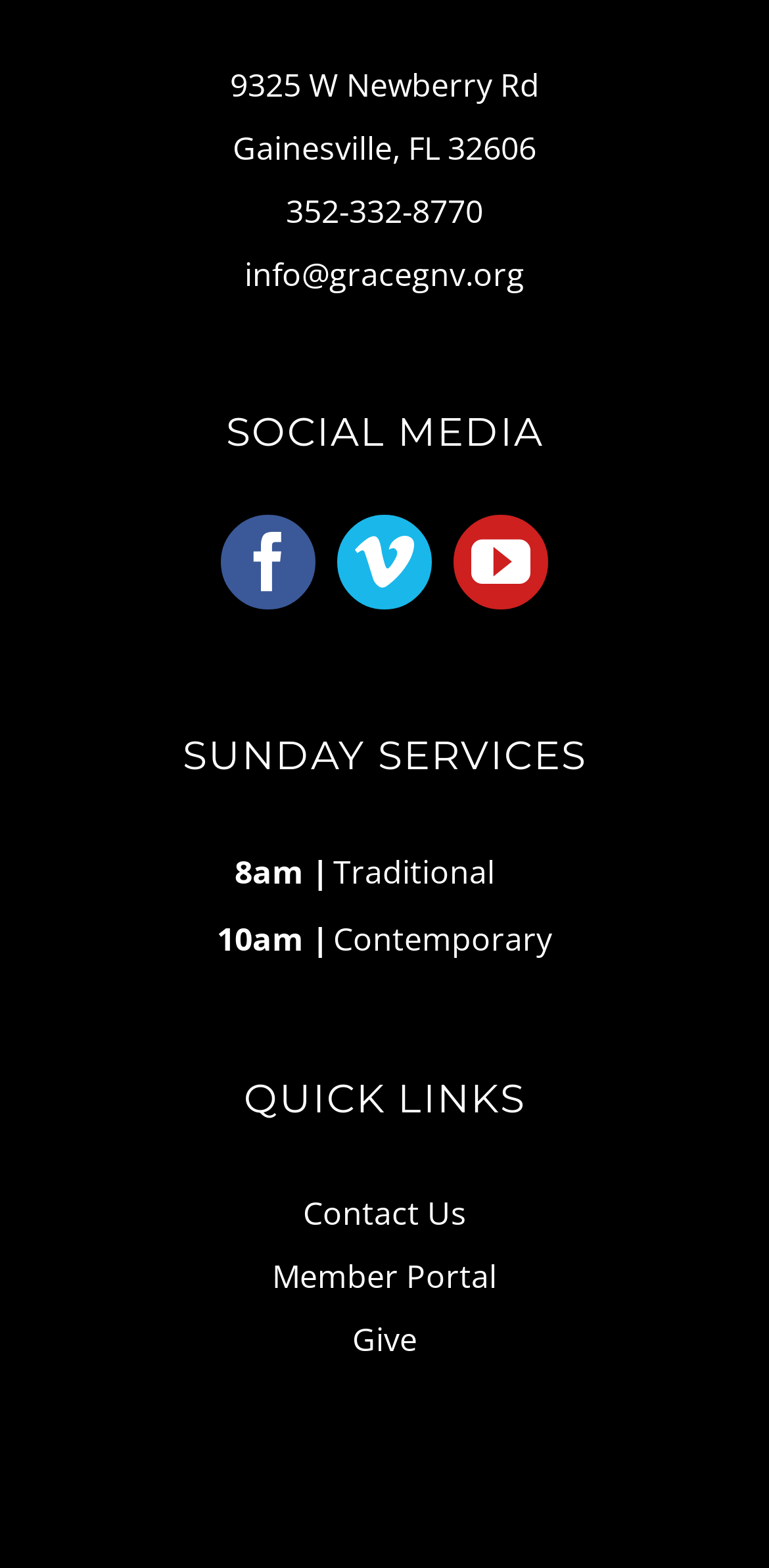Use the details in the image to answer the question thoroughly: 
What is the phone number of the church?

I found the phone number by looking at the static text element that displays the phone number, which is located near the top of the page.